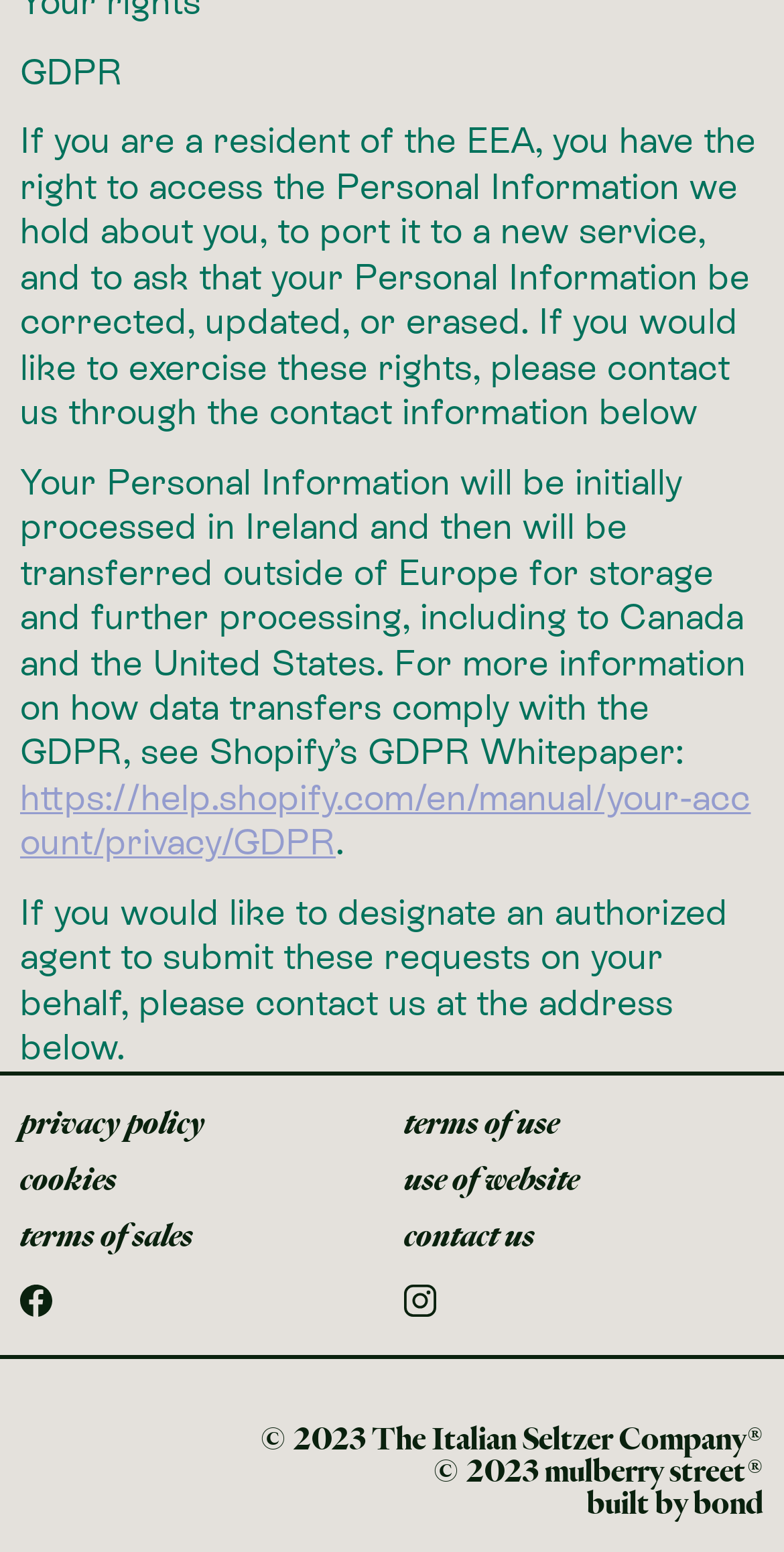Refer to the element description terms of use and identify the corresponding bounding box in the screenshot. Format the coordinates as (top-left x, top-left y, bottom-right x, bottom-right y) with values in the range of 0 to 1.

[0.515, 0.714, 0.974, 0.734]